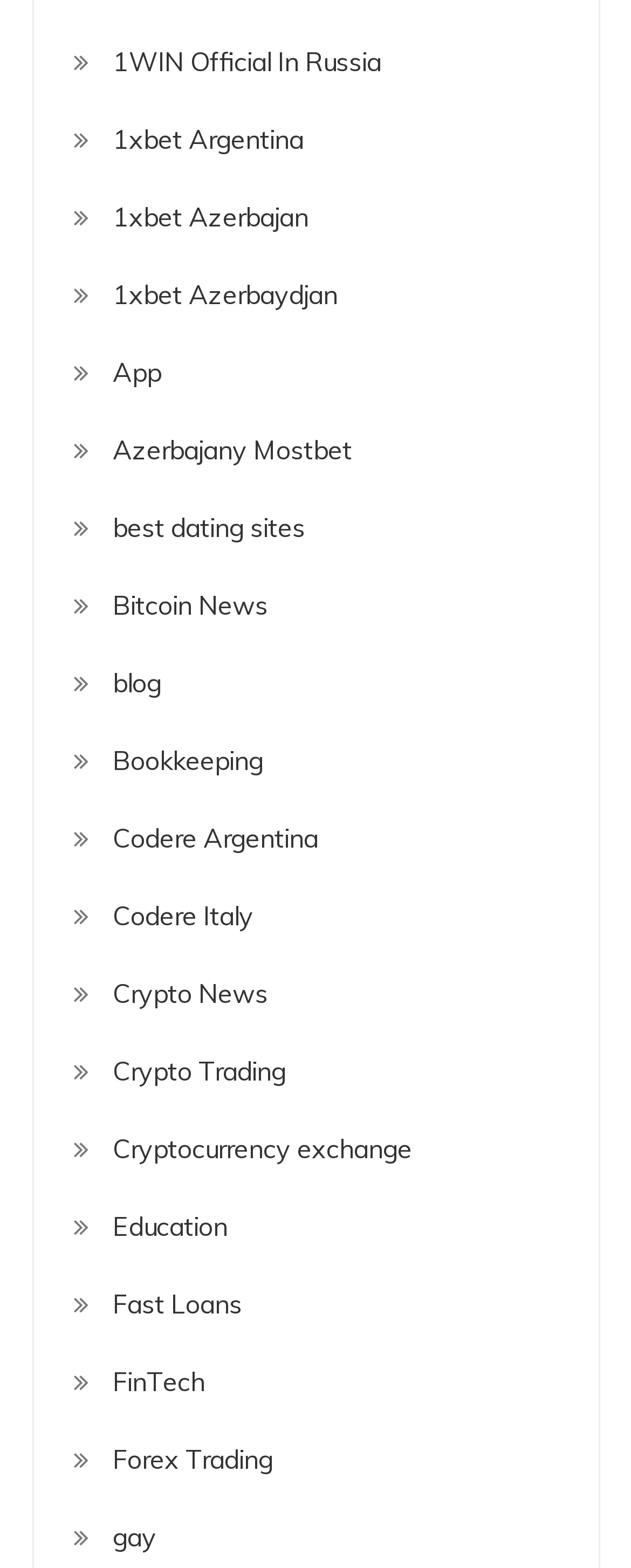Are there any links related to cryptocurrency?
Based on the screenshot, provide a one-word or short-phrase response.

Yes